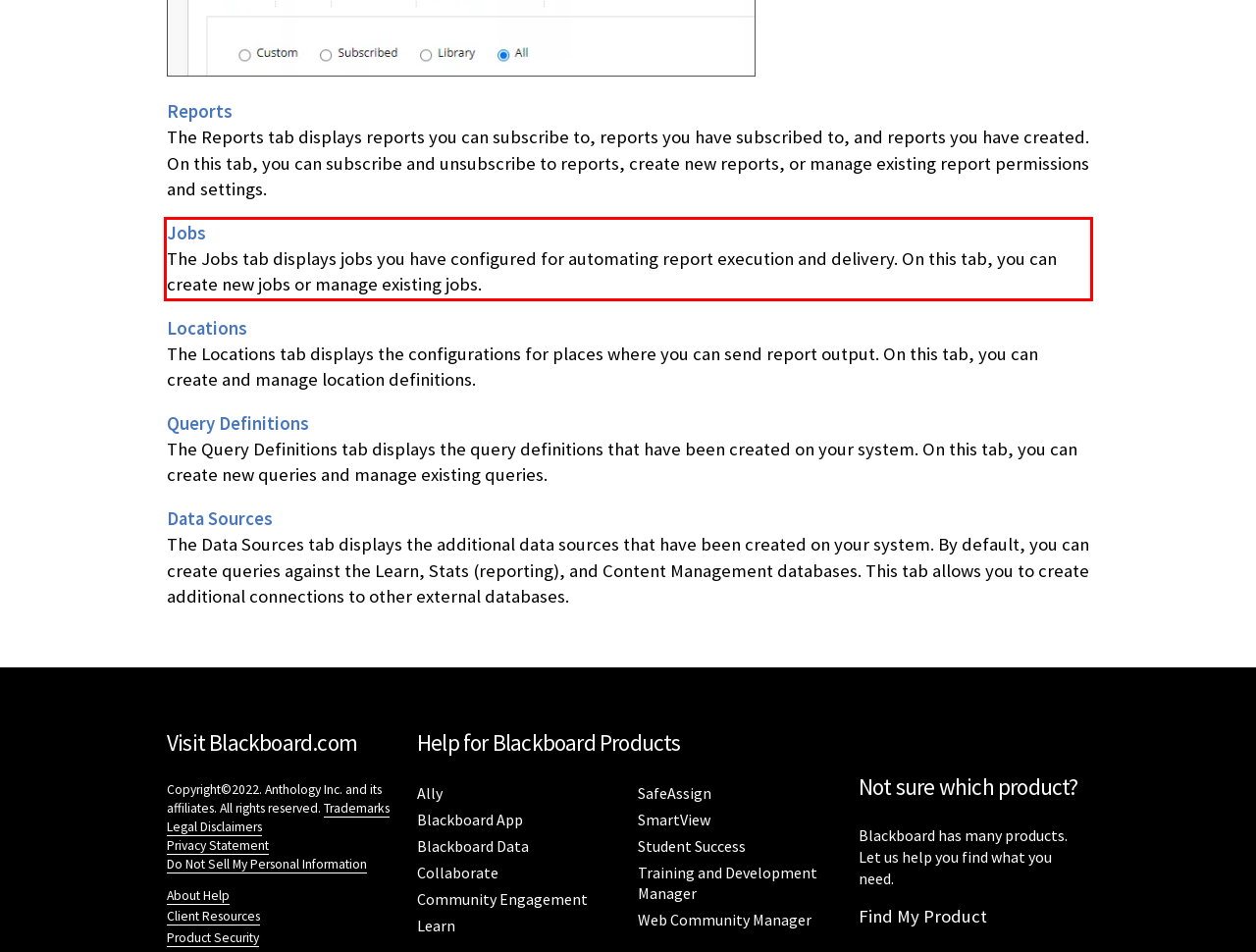Identify and extract the text within the red rectangle in the screenshot of the webpage.

Jobs The Jobs tab displays jobs you have configured for automating report execution and delivery. On this tab, you can create new jobs or manage existing jobs.